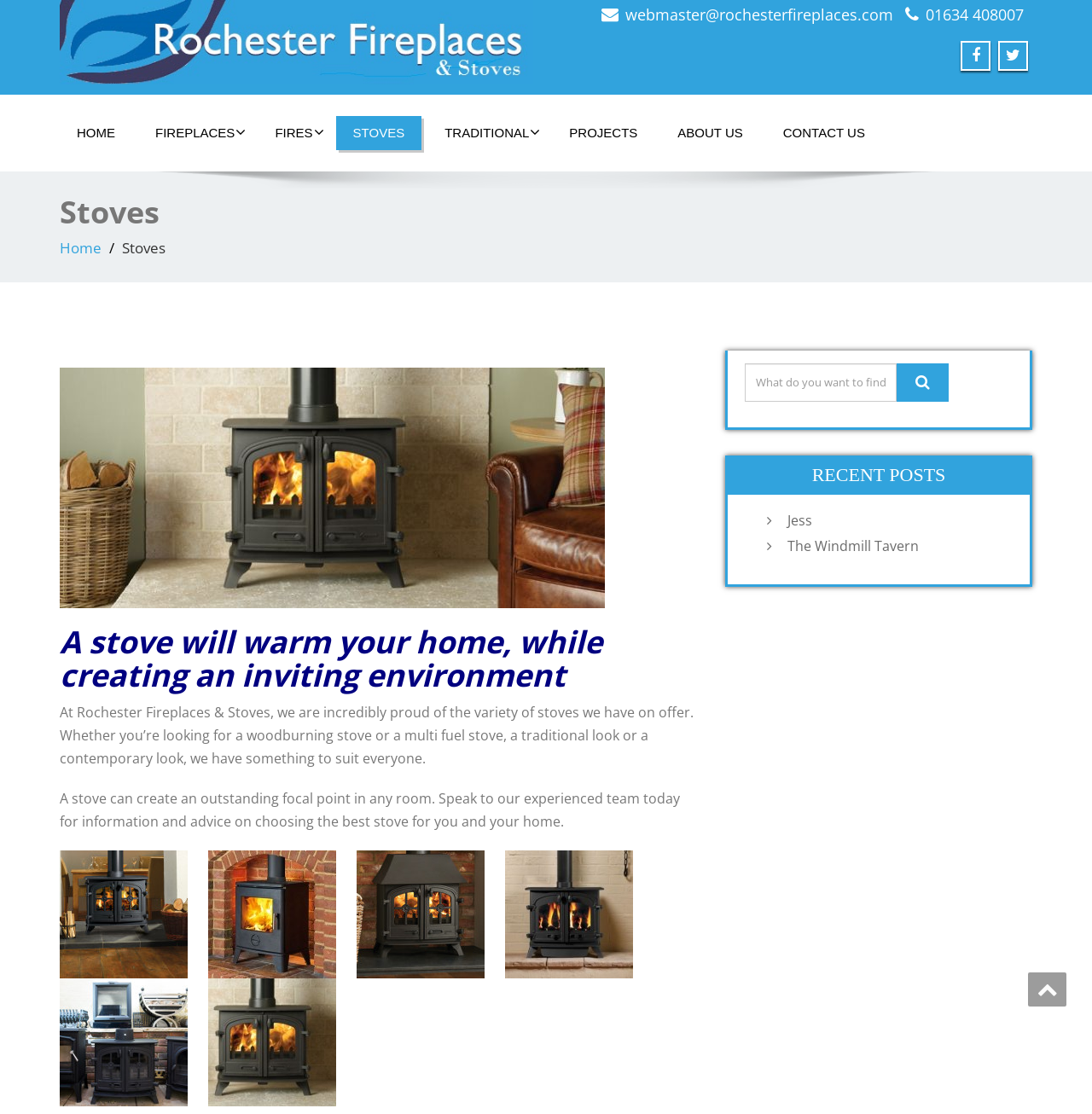Please provide the bounding box coordinates for the element that needs to be clicked to perform the instruction: "Contact Rochester Fireplaces & Stoves". The coordinates must consist of four float numbers between 0 and 1, formatted as [left, top, right, bottom].

[0.701, 0.104, 0.808, 0.135]